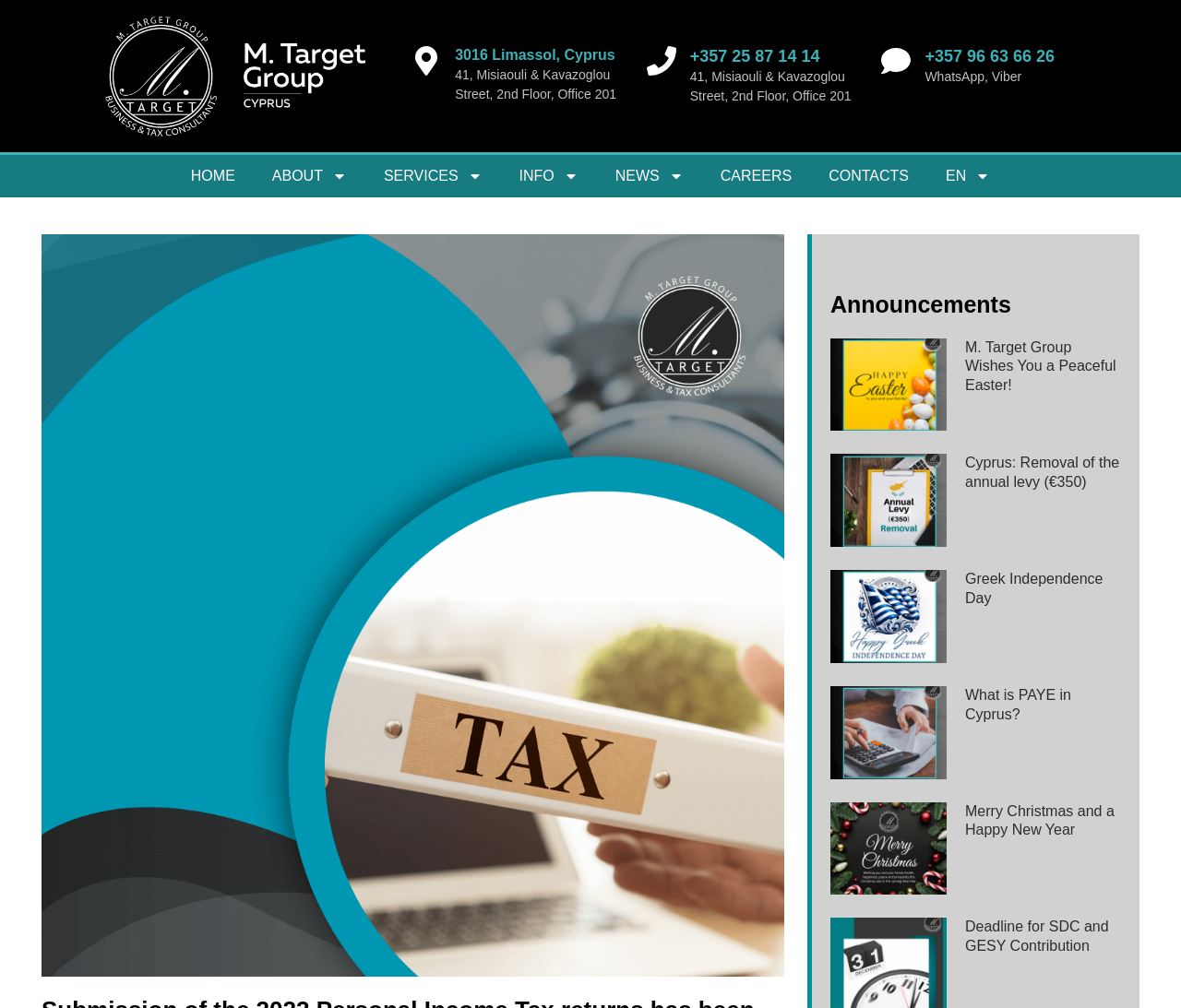Please find the bounding box coordinates (top-left x, top-left y, bottom-right x, bottom-right y) in the screenshot for the UI element described as follows: Greek Independence Day

[0.817, 0.566, 0.934, 0.601]